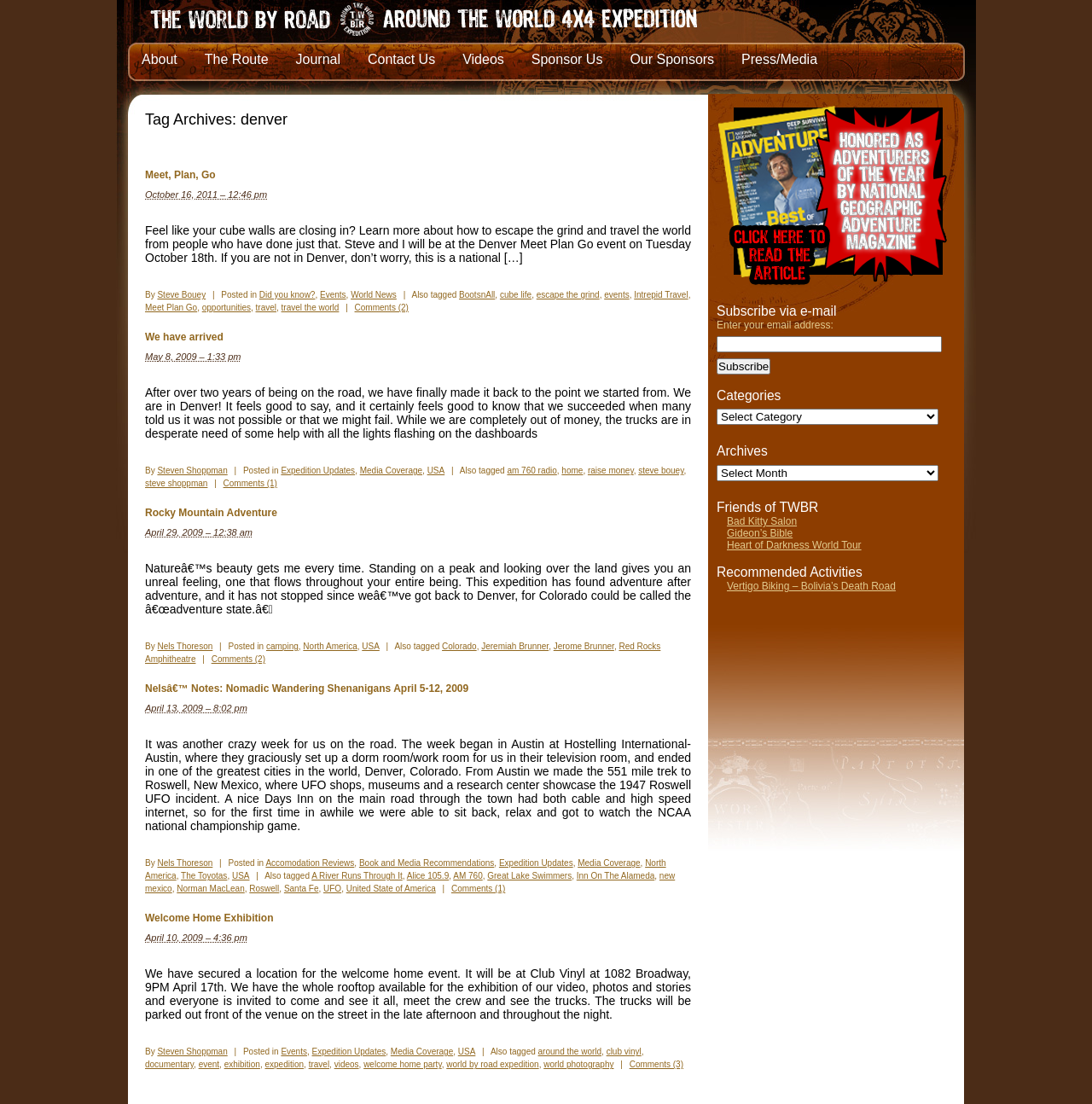Identify the bounding box coordinates of the area you need to click to perform the following instruction: "Click on the 'HOME' link".

None